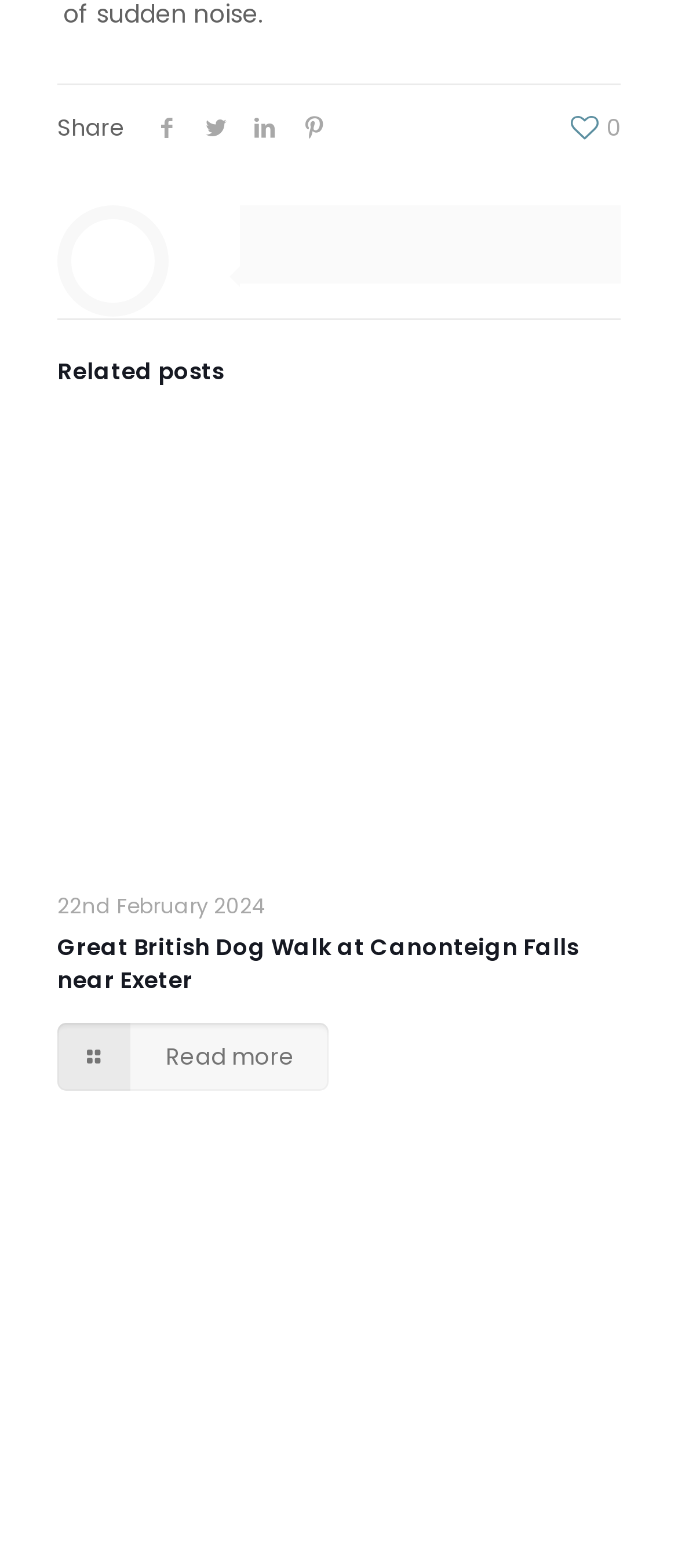Locate the bounding box coordinates of the clickable element to fulfill the following instruction: "View related posts". Provide the coordinates as four float numbers between 0 and 1 in the format [left, top, right, bottom].

[0.085, 0.264, 0.915, 0.544]